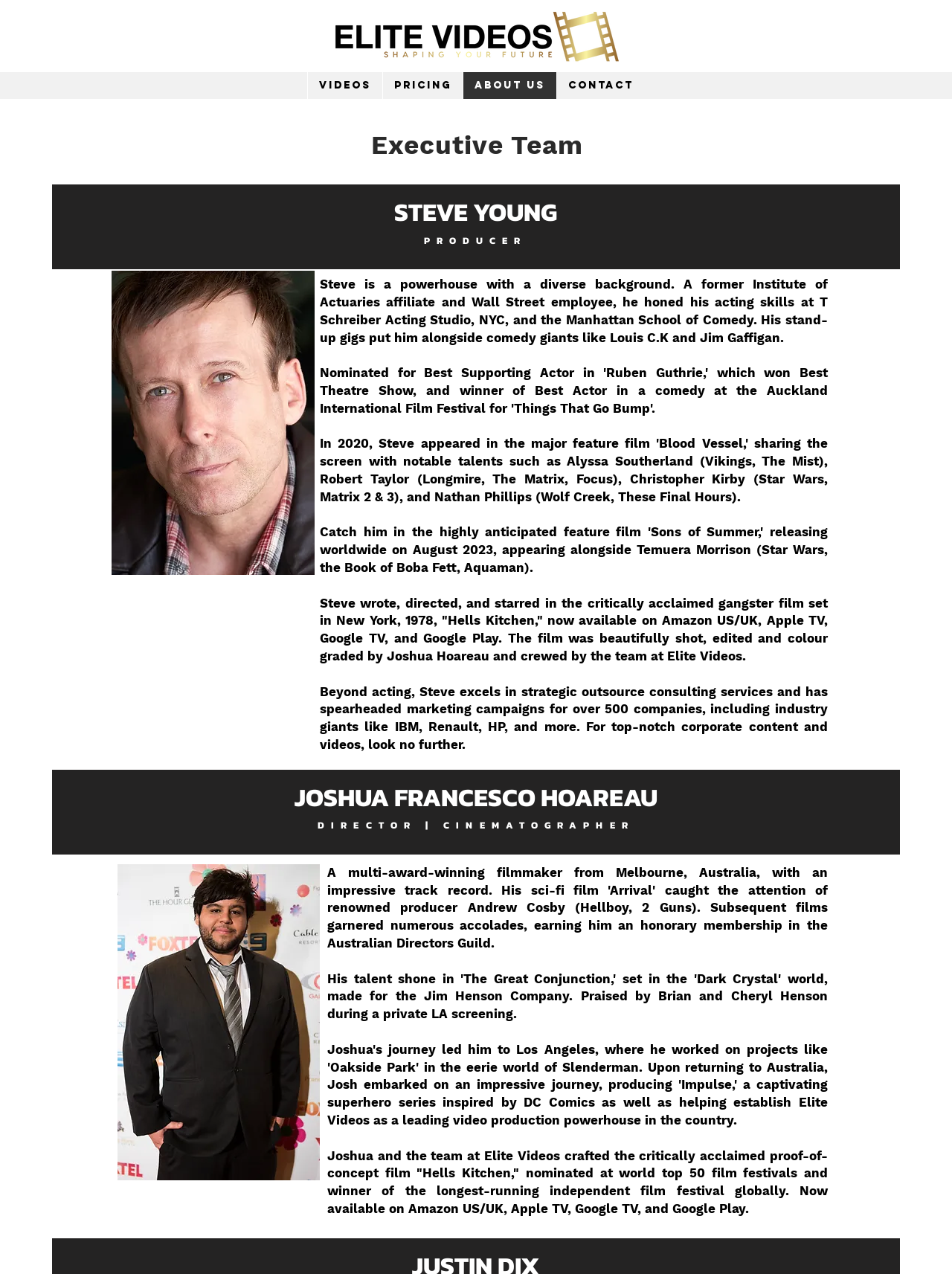Using the information in the image, give a comprehensive answer to the question: 
What is the name of the film directed by Steve Young?

According to the webpage, Steve Young wrote, directed, and starred in the film 'Hells Kitchen', which is mentioned in the StaticText elements.